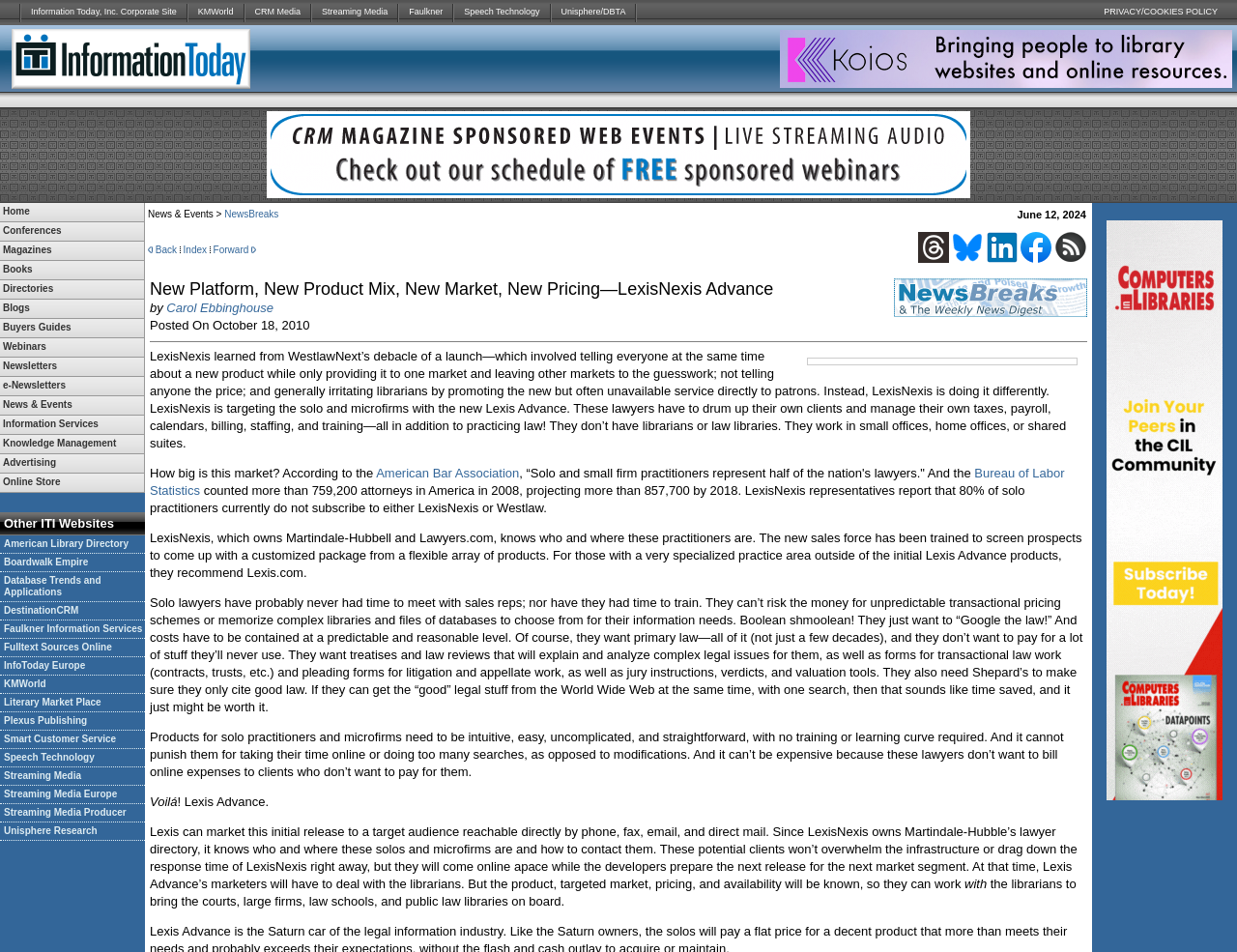Generate a thorough explanation of the webpage's elements.

This webpage appears to be the homepage of Information Today, Inc., a corporate site that provides various resources and services related to information technology, knowledge management, and more. 

At the top of the page, there is a row of links to different websites and resources, including Information Today, Inc. Corporate Site, KMWorld, CRM Media, Streaming Media, Faulkner, Speech Technology, and Unisphere/DBTA. Each link is separated by a small image. 

Below this row, there are three advertisements, each taking up a significant portion of the page. The first advertisement is an iframe with a width that spans about 60% of the page, while the second advertisement is a link with an image that takes up about 20% of the page width. The third advertisement is another iframe that spans about 60% of the page width.

Underneath the advertisements, there is a long list of links to various resources and services, including Home, Conferences, Magazines, Books, Directories, Blogs, Buyers Guides, Webinars, Newsletters, e-Newsletters, News & Events, Information Services, Knowledge Management, Advertising, Online Store, and other ITI Websites. These links are organized into a table with multiple rows and columns, making it easy to navigate through the different options.

The webpage also has a meta description that mentions LexisNexis and its new product launch, but this content is not directly visible on the page.